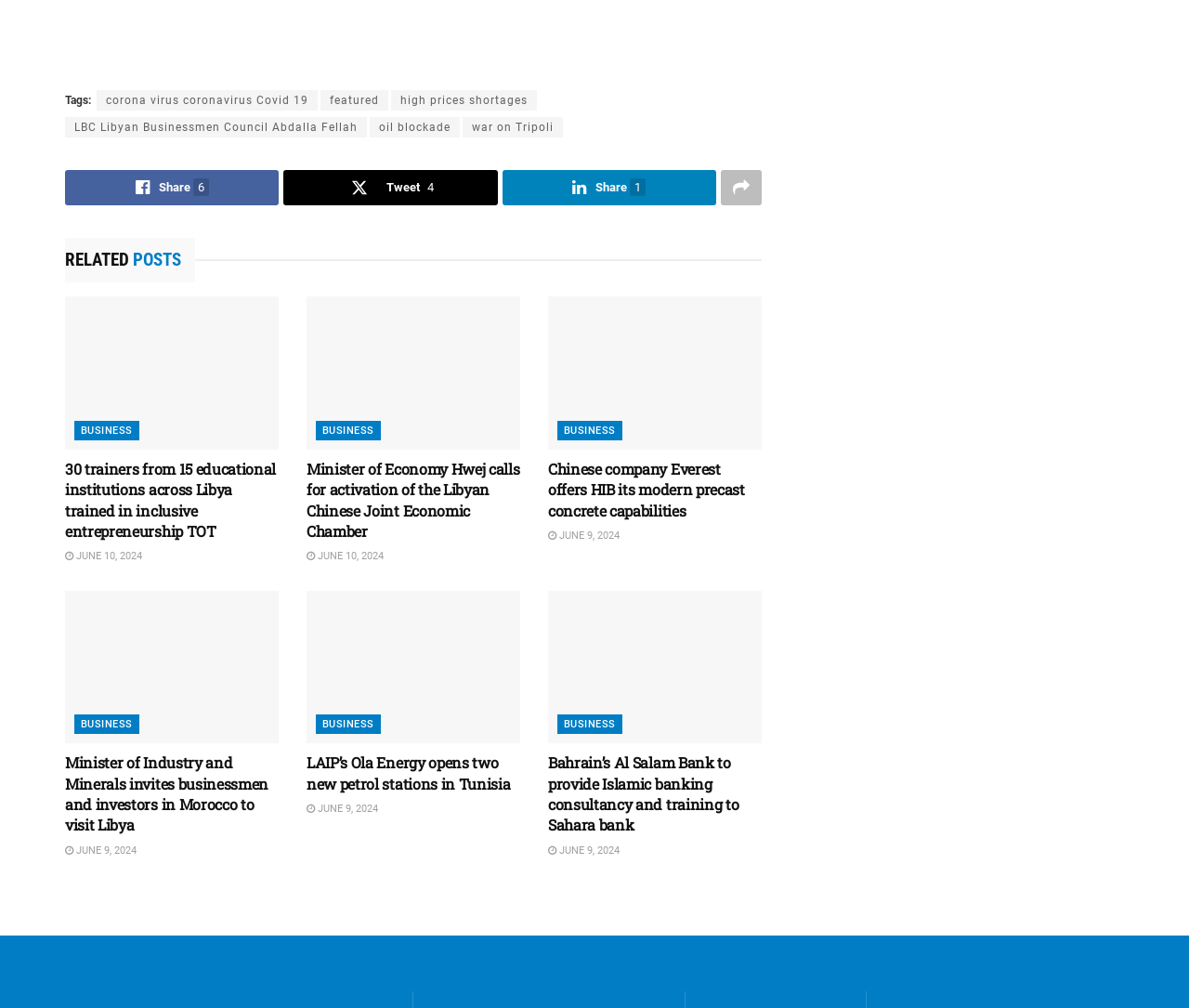Please find the bounding box coordinates for the clickable element needed to perform this instruction: "View the image of 'Economy Minister Hwej reviews his ministry’s implementation of its 2023 plan and issues several directives'".

[0.258, 0.294, 0.437, 0.506]